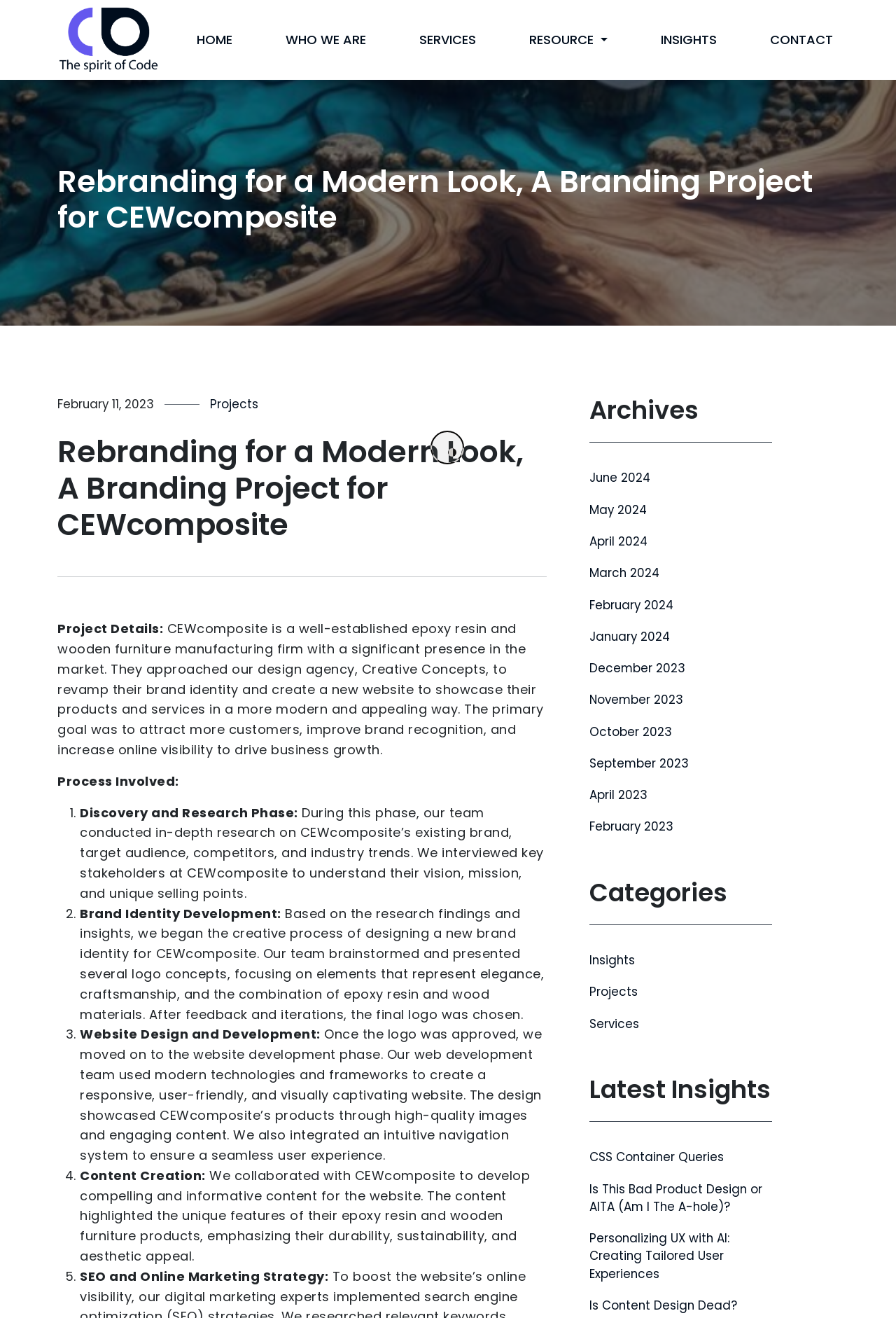Pinpoint the bounding box coordinates of the element that must be clicked to accomplish the following instruction: "Learn about CSS Container Queries". The coordinates should be in the format of four float numbers between 0 and 1, i.e., [left, top, right, bottom].

[0.658, 0.872, 0.808, 0.884]